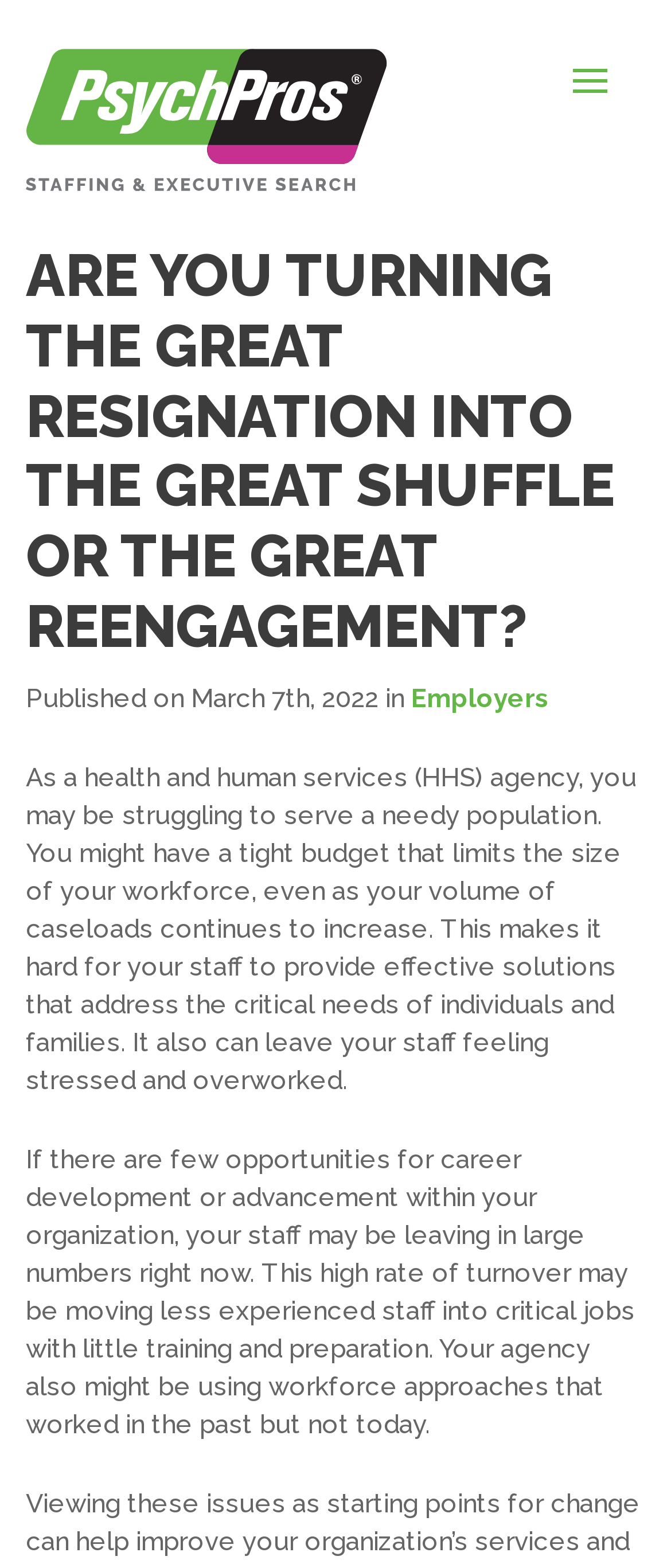Please specify the coordinates of the bounding box for the element that should be clicked to carry out this instruction: "read about employers". The coordinates must be four float numbers between 0 and 1, formatted as [left, top, right, bottom].

[0.613, 0.435, 0.818, 0.456]